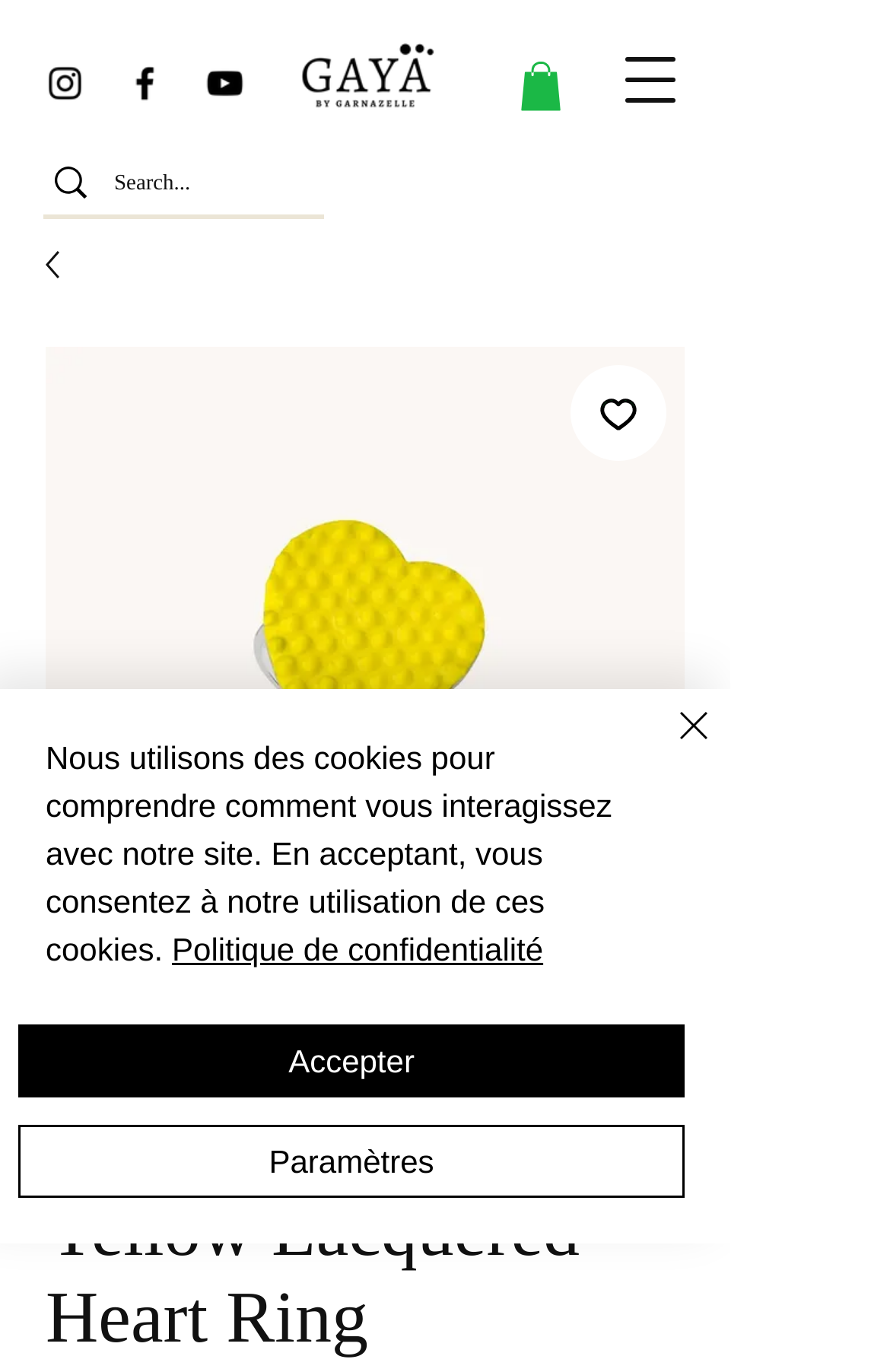Find the bounding box coordinates of the clickable area required to complete the following action: "Add to Wishlist".

[0.641, 0.266, 0.749, 0.336]